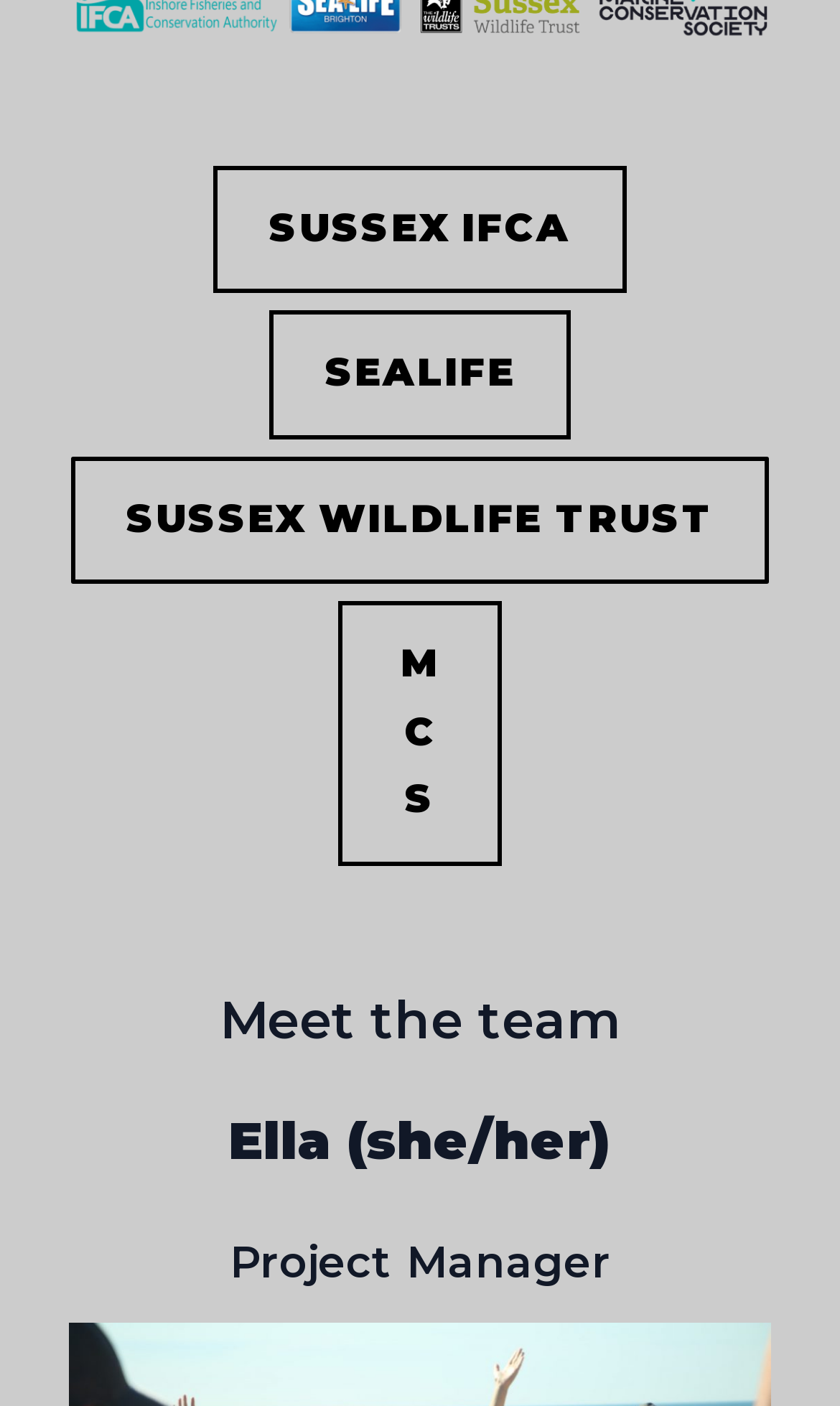Using the element description MCS, predict the bounding box coordinates for the UI element. Provide the coordinates in (top-left x, top-left y, bottom-right x, bottom-right y) format with values ranging from 0 to 1.

[0.403, 0.428, 0.597, 0.615]